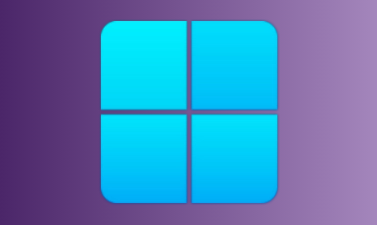What is the purpose of the icon?
Based on the image, provide your answer in one word or phrase.

To download binaries